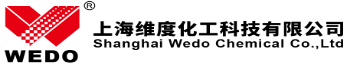Outline with detail what the image portrays.

The image features the logo of Shanghai Wedo Chemical Technology Co., Ltd. Displayed prominently, the logo combines a stylized red "W" with a checkered pattern, symbolizing innovation and industry. Accompanying the logo is the company name rendered in both Chinese and English, reinforcing its identity in the global market. This visual representation emphasizes Wedo's commitment to excellence in the chemical technology sector, a key player in the Shanghai international airport facilities construction and operation exhibition.